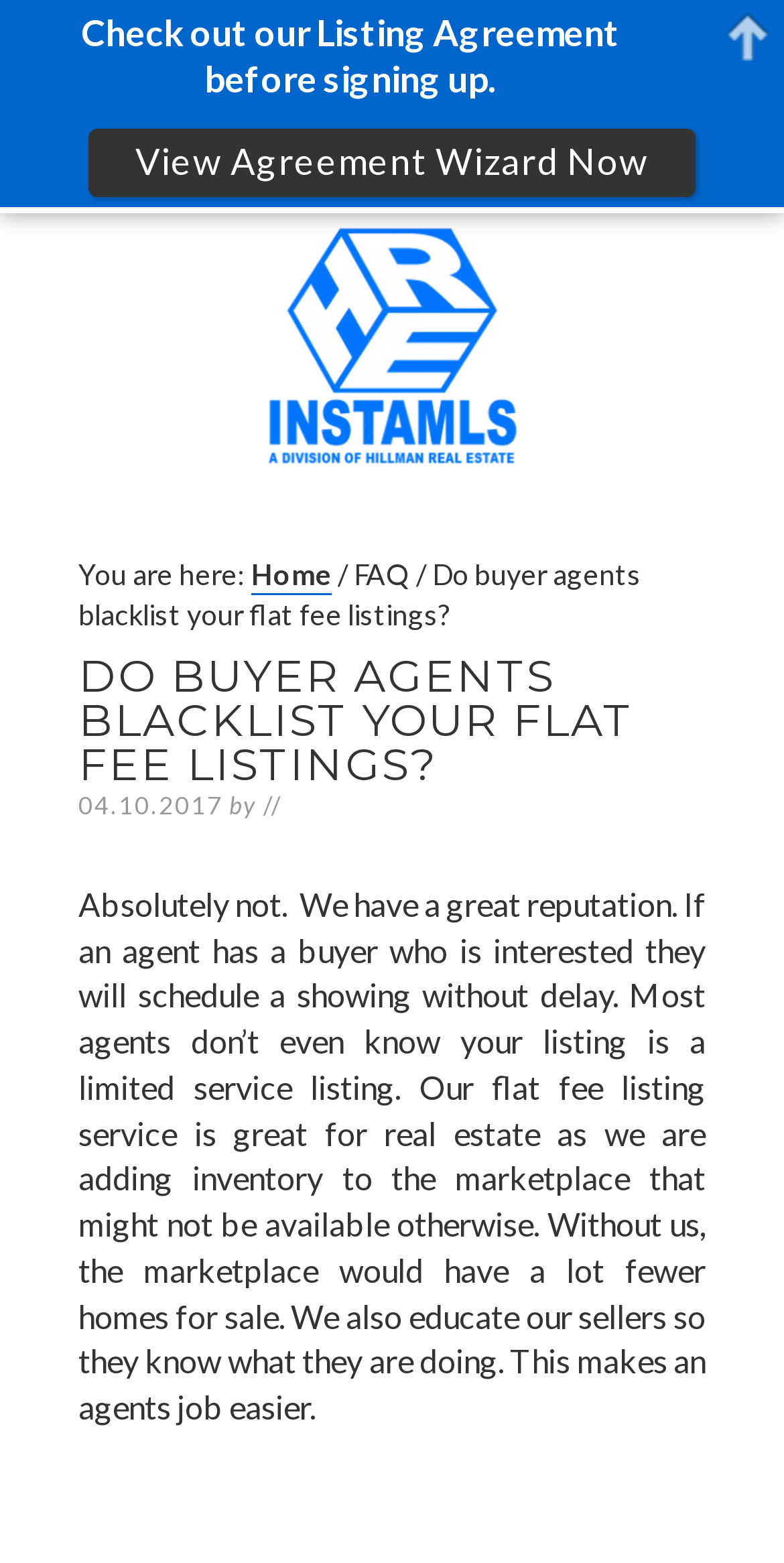When was the article published?
Kindly answer the question with as much detail as you can.

The article was published on April 10, 2017, as indicated by the date '04.10.2017' below the article title.